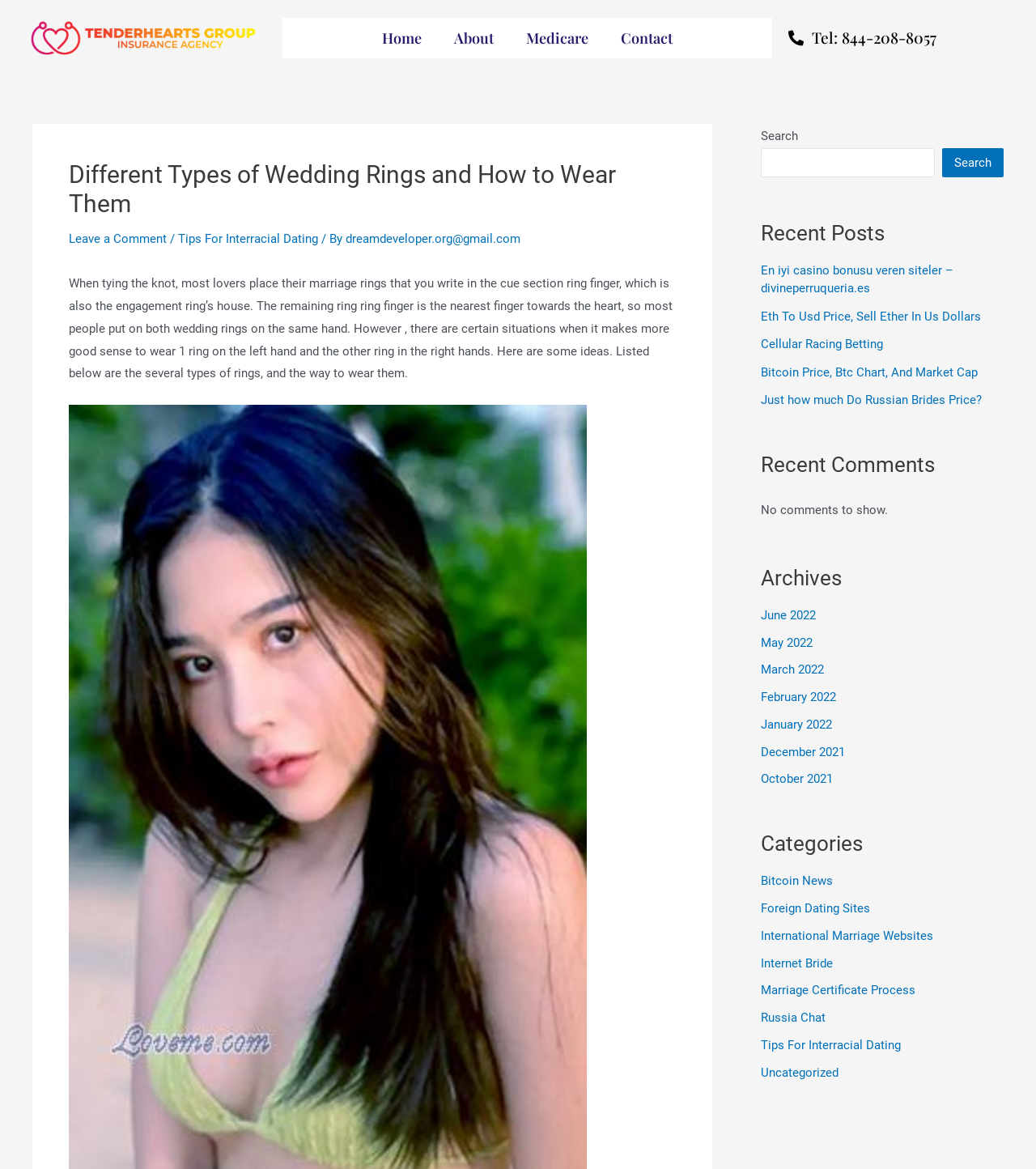Provide the bounding box coordinates of the HTML element described by the text: "Tips For Interracial Dating".

[0.172, 0.198, 0.307, 0.211]